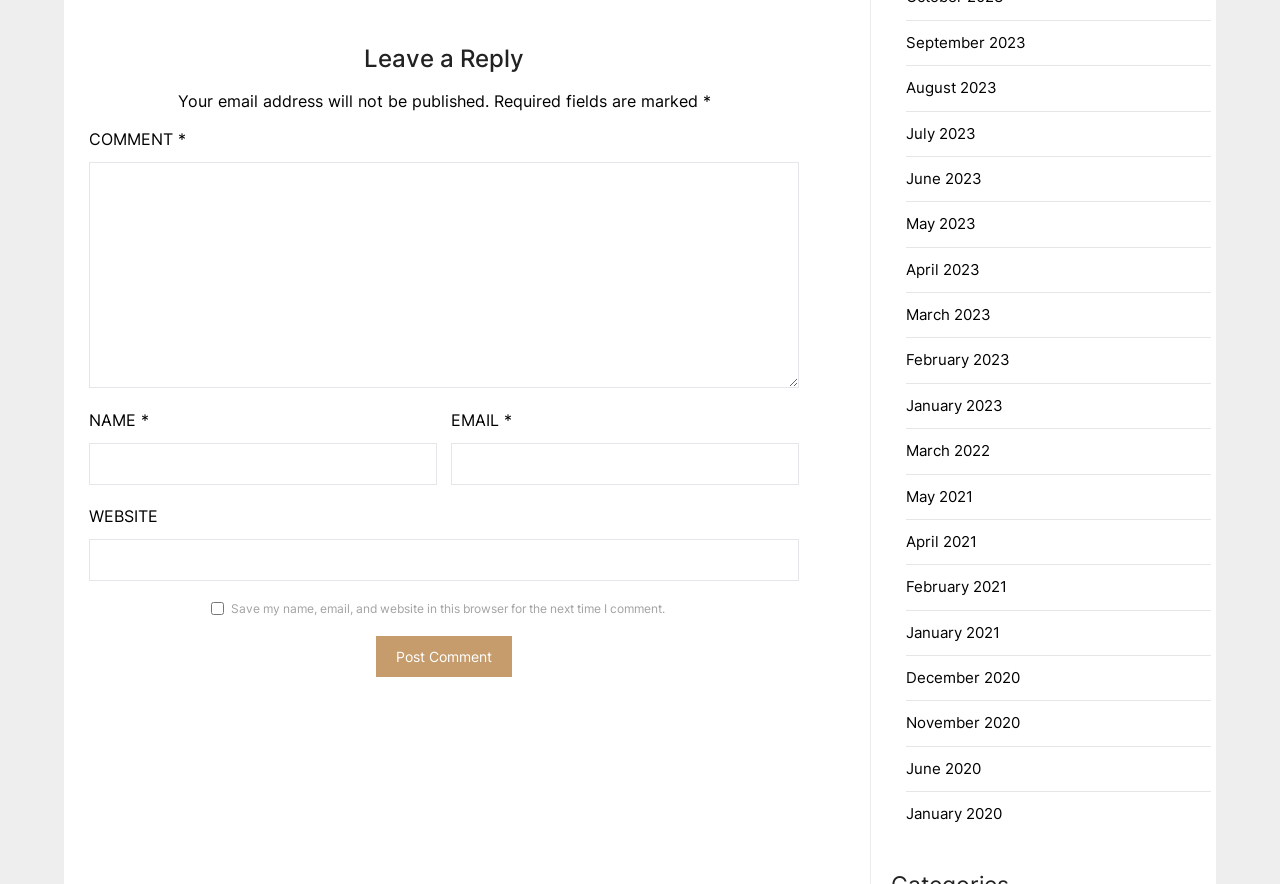What is the label of the first textbox?
Refer to the screenshot and respond with a concise word or phrase.

COMMENT